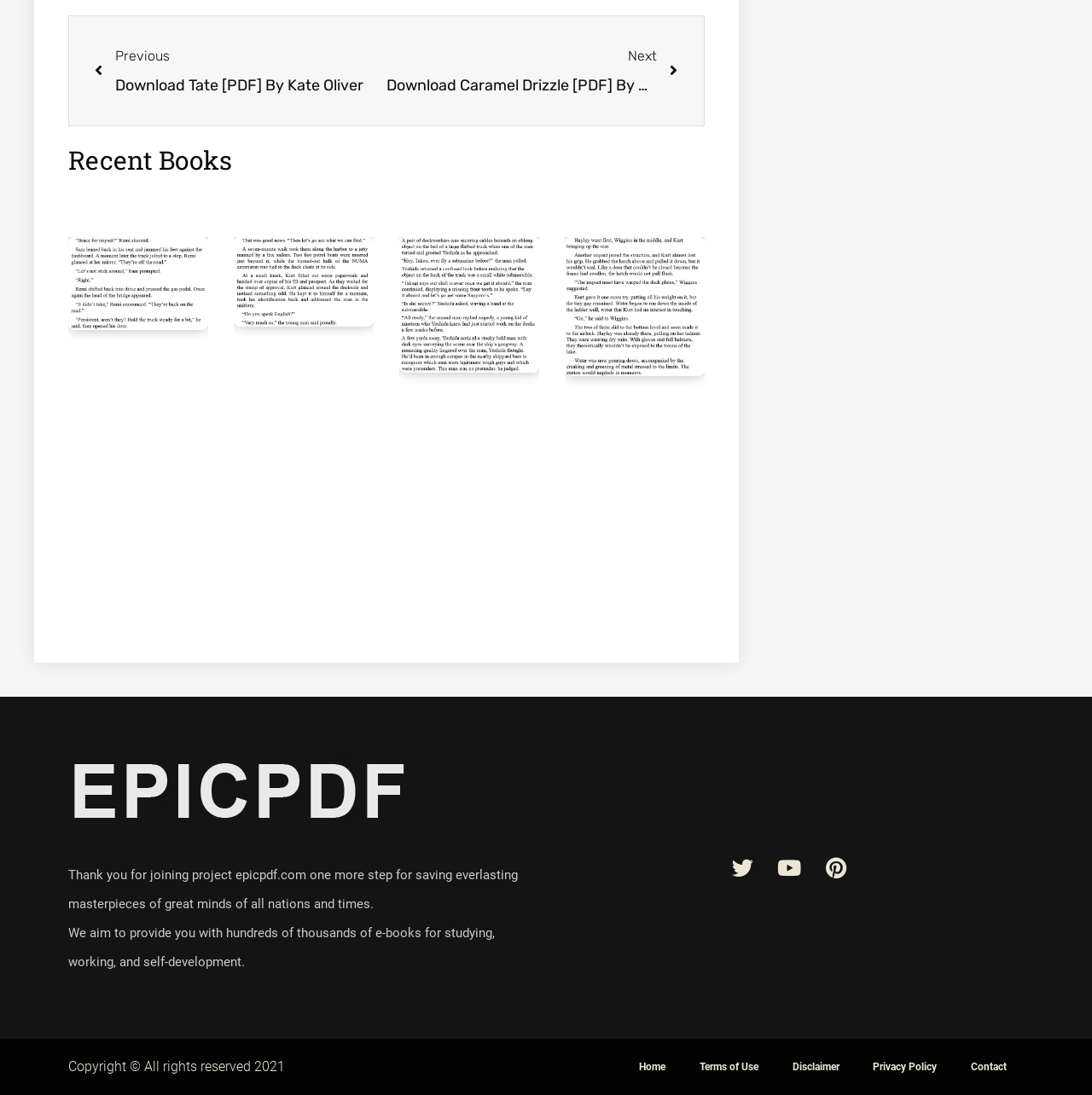What is the purpose of the website?
Provide a detailed answer to the question using information from the image.

The purpose of the website can be inferred from the text at the bottom of the page, which states 'We aim to provide you with hundreds of thousands of e-books for studying, working, and self-development'.